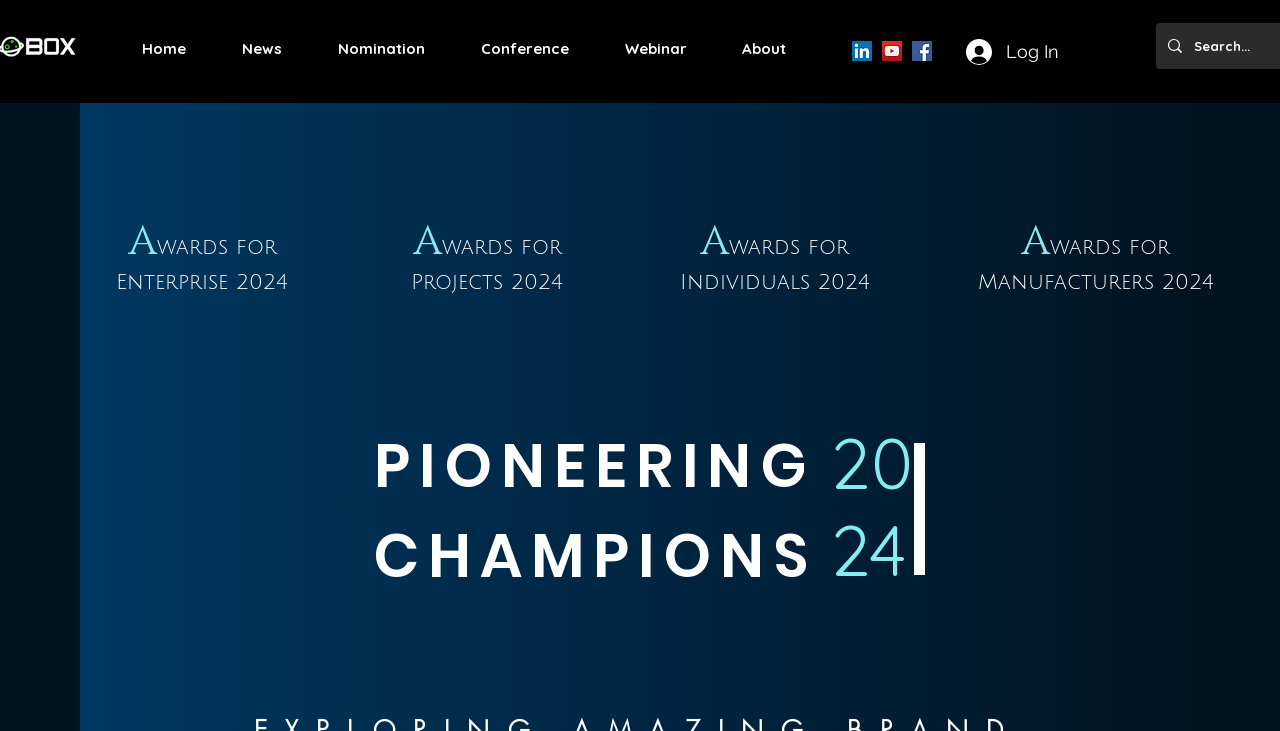What is the last award category listed?
Please craft a detailed and exhaustive response to the question.

I looked at the headings in the main content area and found that the last one is 'Awards for Manufacturers 2024'.